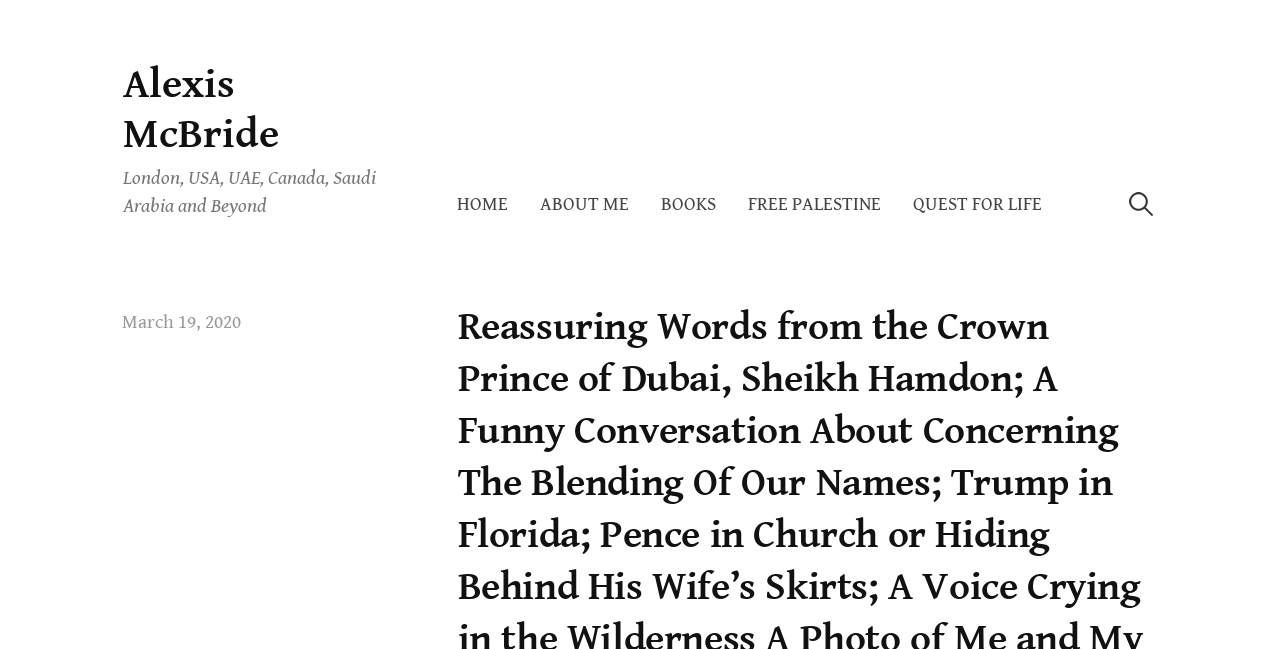Please identify the bounding box coordinates of the clickable area that will allow you to execute the instruction: "search for a topic".

[0.878, 0.284, 0.904, 0.346]